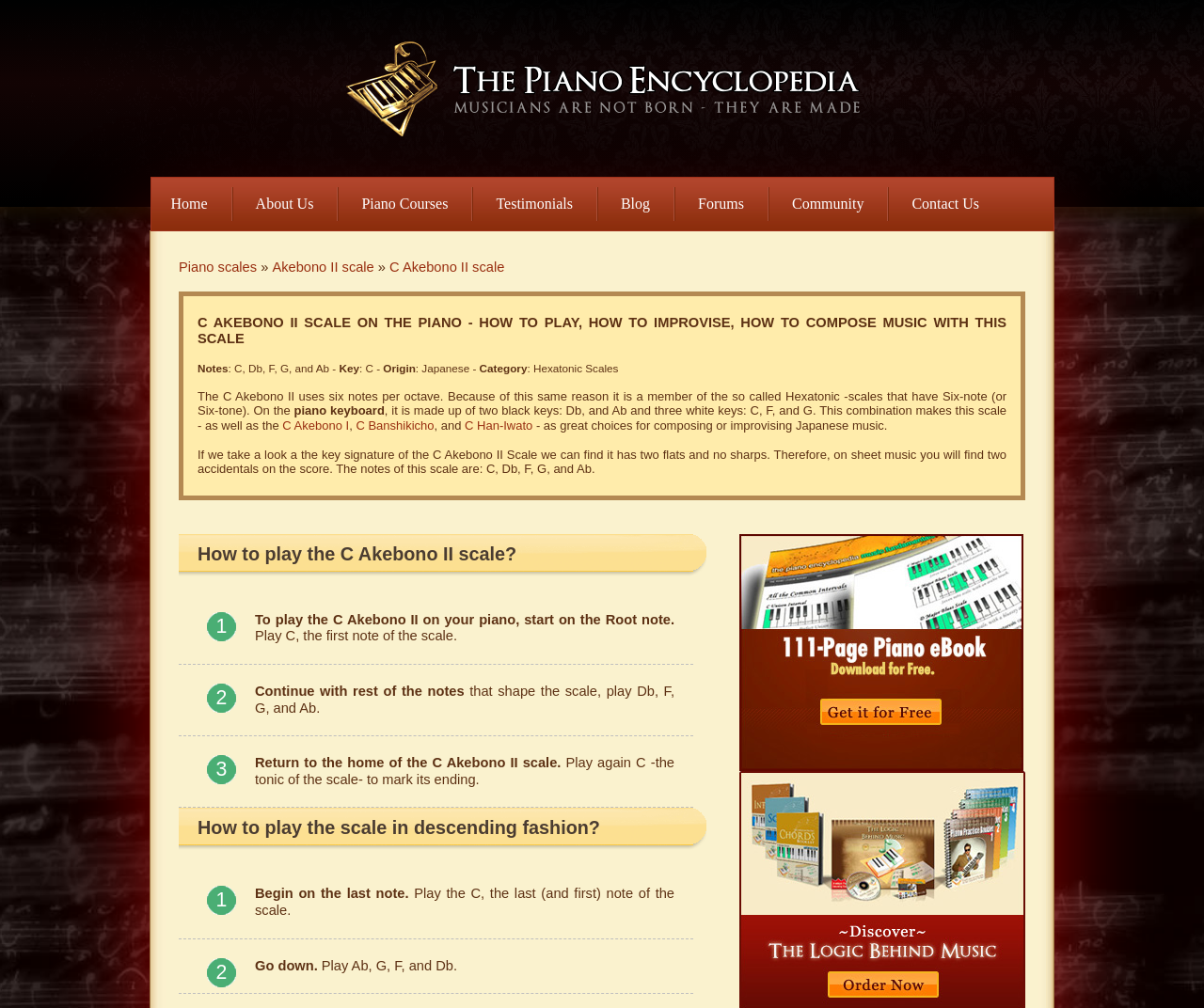Locate the bounding box of the UI element with the following description: "C Akebono I".

[0.235, 0.415, 0.29, 0.429]